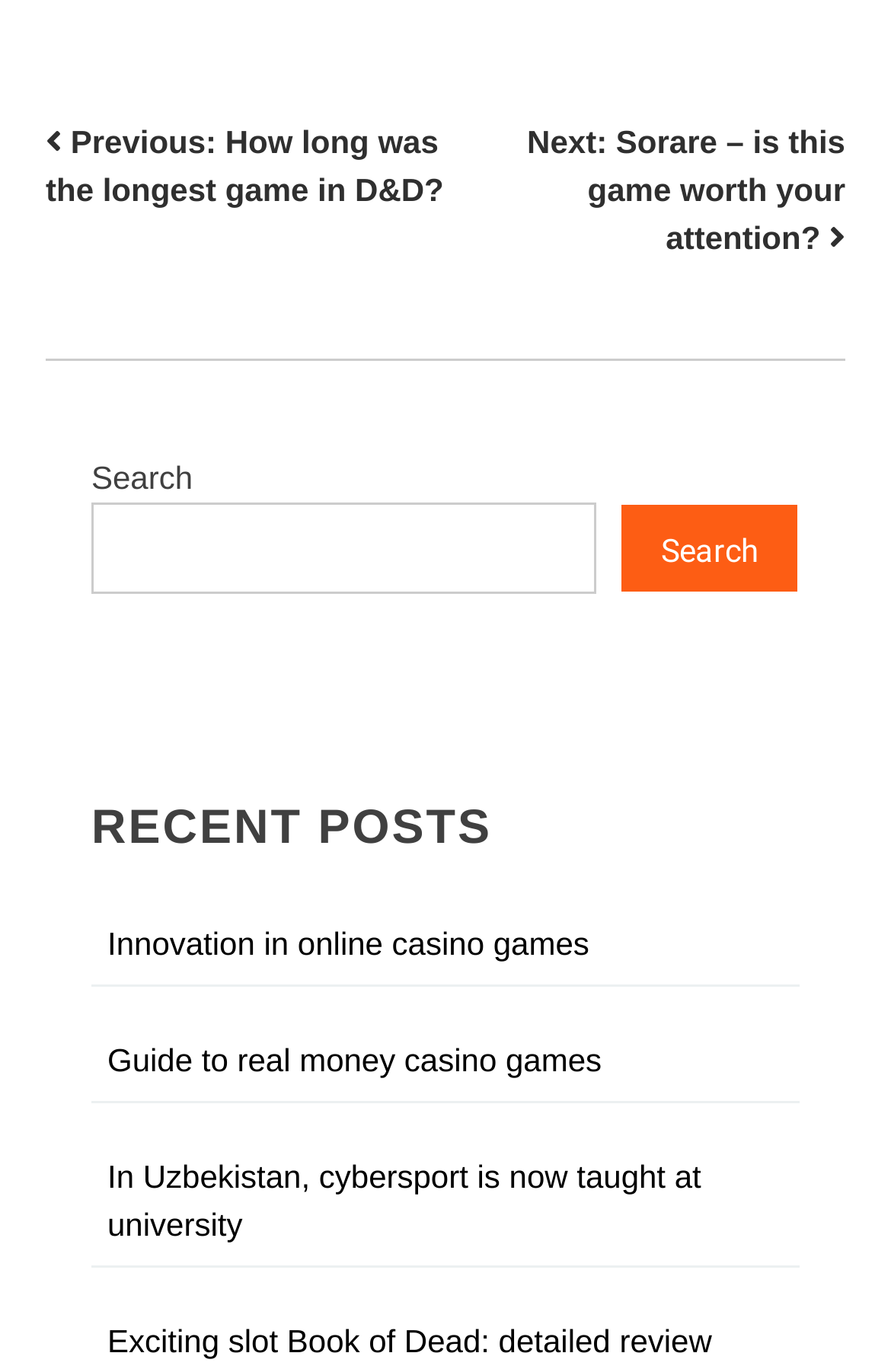Please locate the bounding box coordinates of the region I need to click to follow this instruction: "Search for a keyword".

[0.103, 0.335, 0.216, 0.361]